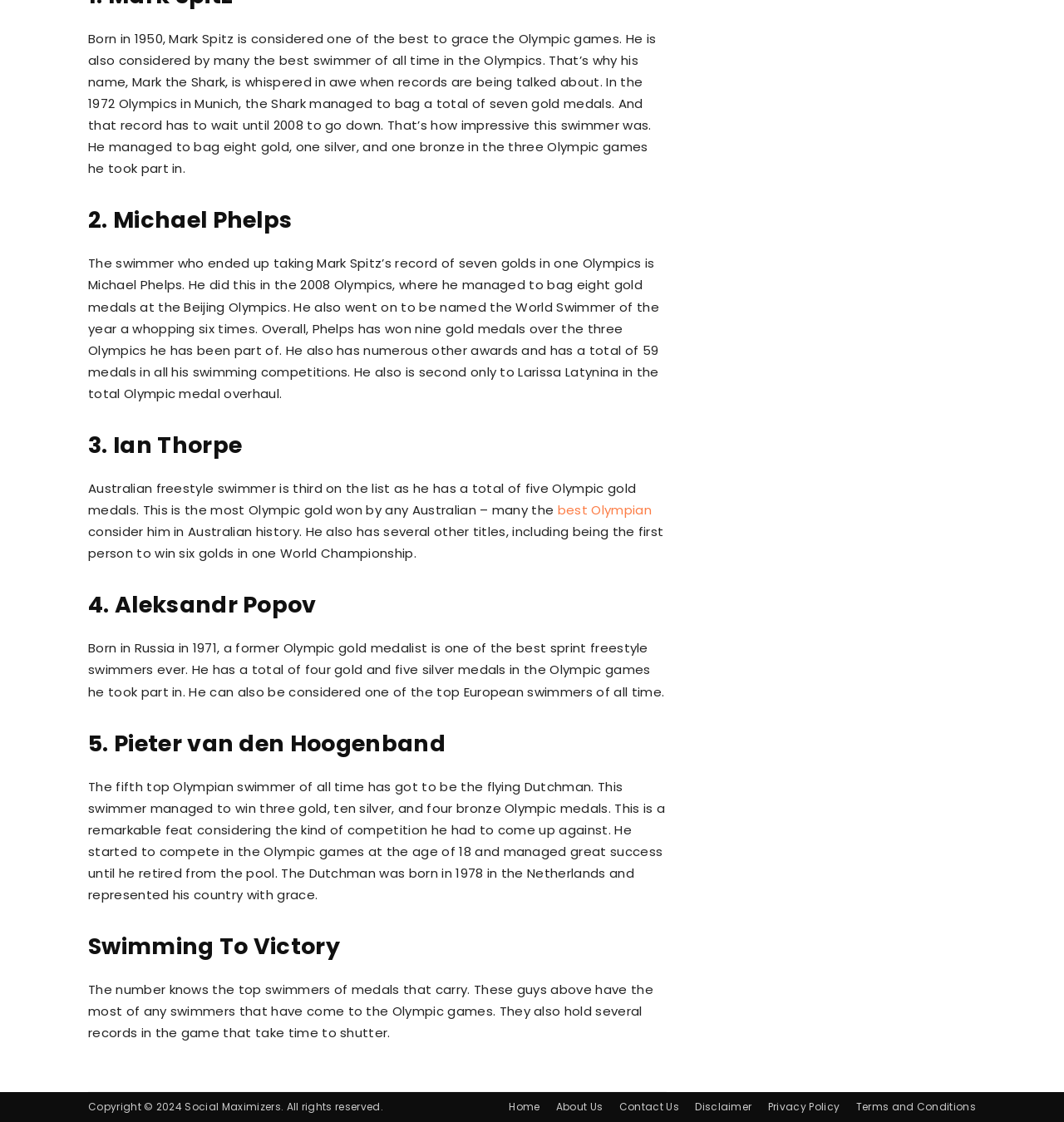Using the webpage screenshot, find the UI element described by Disclaimer. Provide the bounding box coordinates in the format (top-left x, top-left y, bottom-right x, bottom-right y), ensuring all values are floating point numbers between 0 and 1.

[0.653, 0.98, 0.707, 0.994]